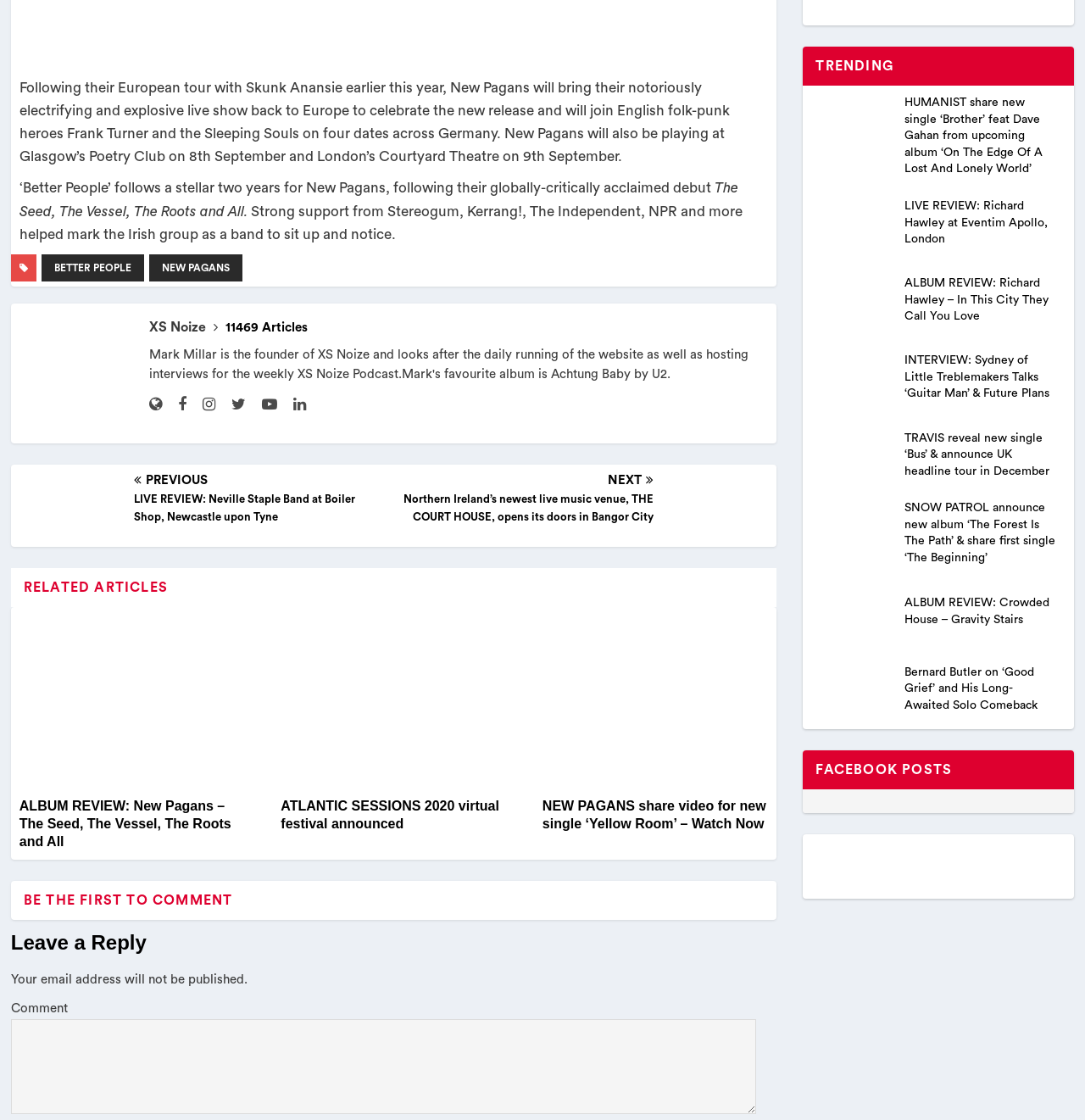Please identify the coordinates of the bounding box that should be clicked to fulfill this instruction: "Leave a comment".

[0.01, 0.91, 0.697, 0.994]